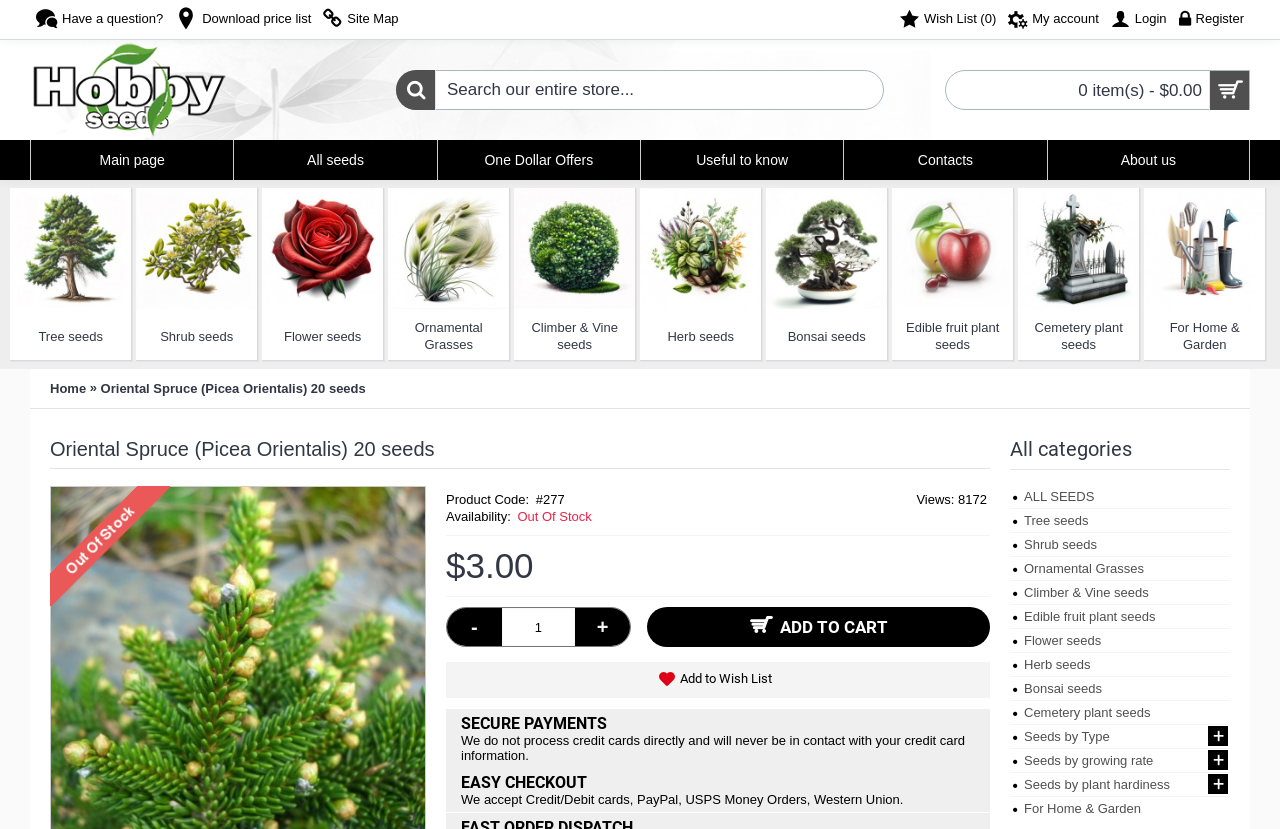How can I contact the online store?
Provide a detailed and well-explained answer to the question.

I found the answer by looking at the StaticText element with the text 'Contacts'. This element is located at the top right corner of the webpage, indicating that it is a link to the contact information of the online store.